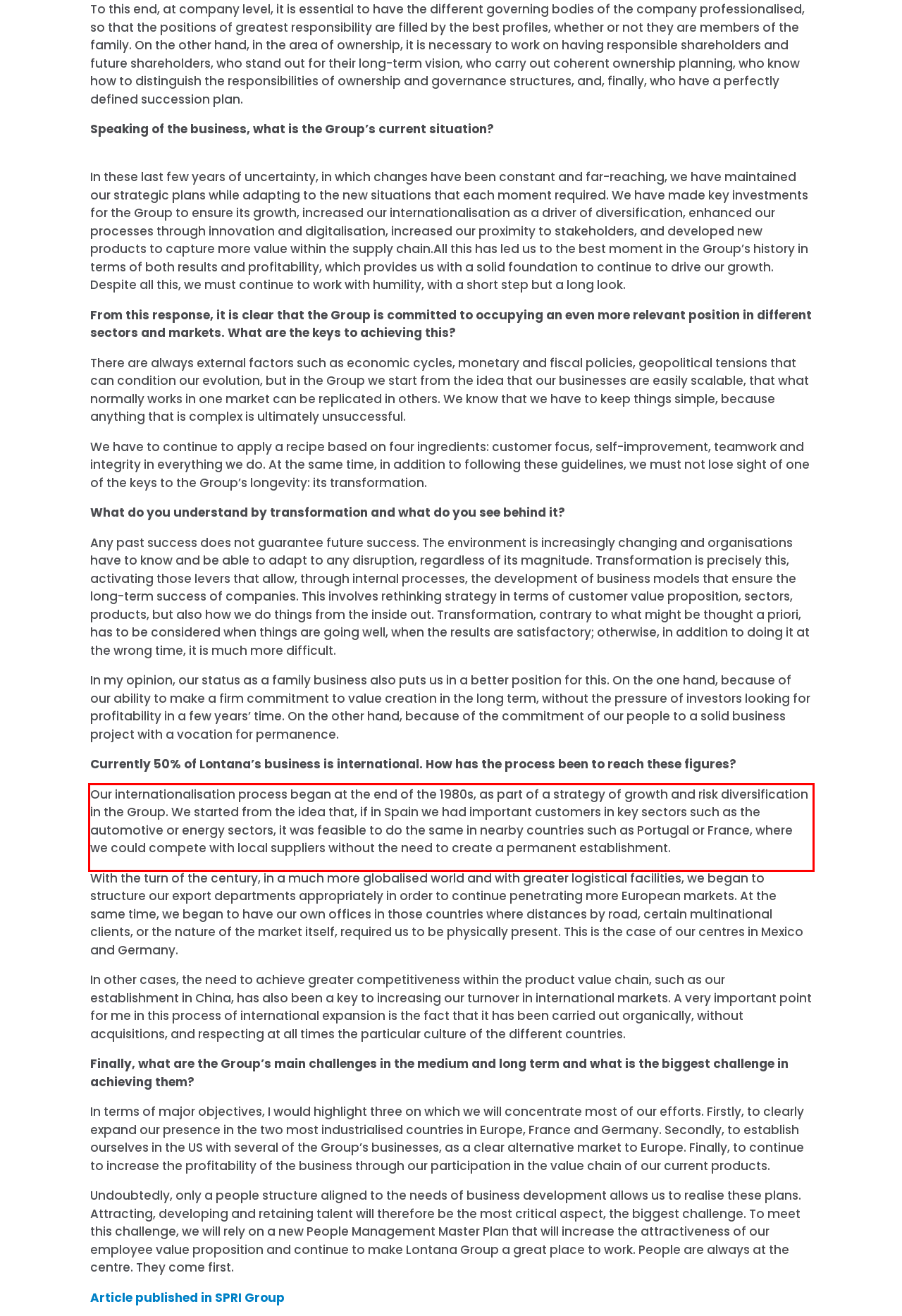You are provided with a screenshot of a webpage containing a red bounding box. Please extract the text enclosed by this red bounding box.

Our internationalisation process began at the end of the 1980s, as part of a strategy of growth and risk diversification in the Group. We started from the idea that, if in Spain we had important customers in key sectors such as the automotive or energy sectors, it was feasible to do the same in nearby countries such as Portugal or France, where we could compete with local suppliers without the need to create a permanent establishment.